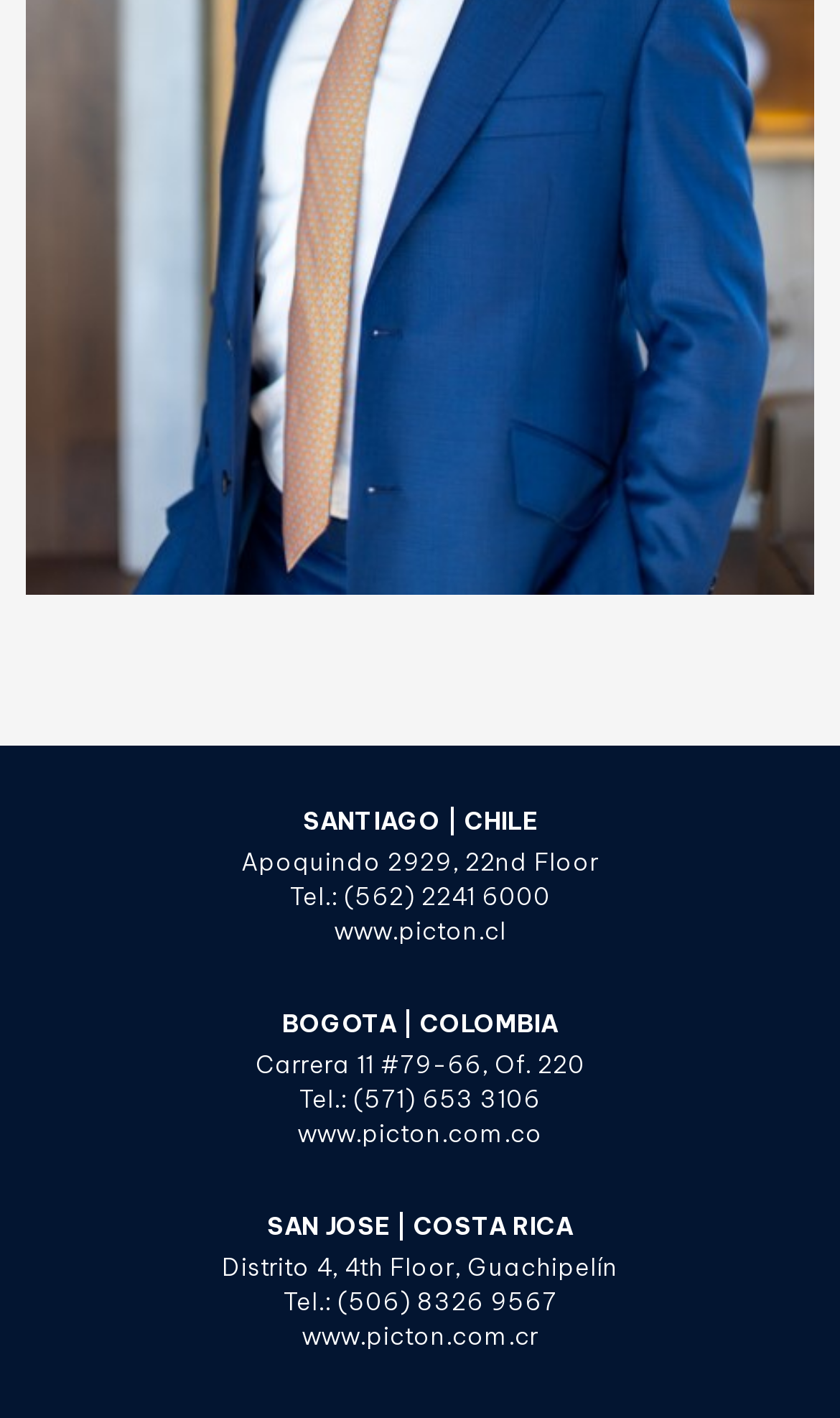Identify the bounding box for the given UI element using the description provided. Coordinates should be in the format (top-left x, top-left y, bottom-right x, bottom-right y) and must be between 0 and 1. Here is the description: www.picton.cl

[0.397, 0.646, 0.603, 0.667]